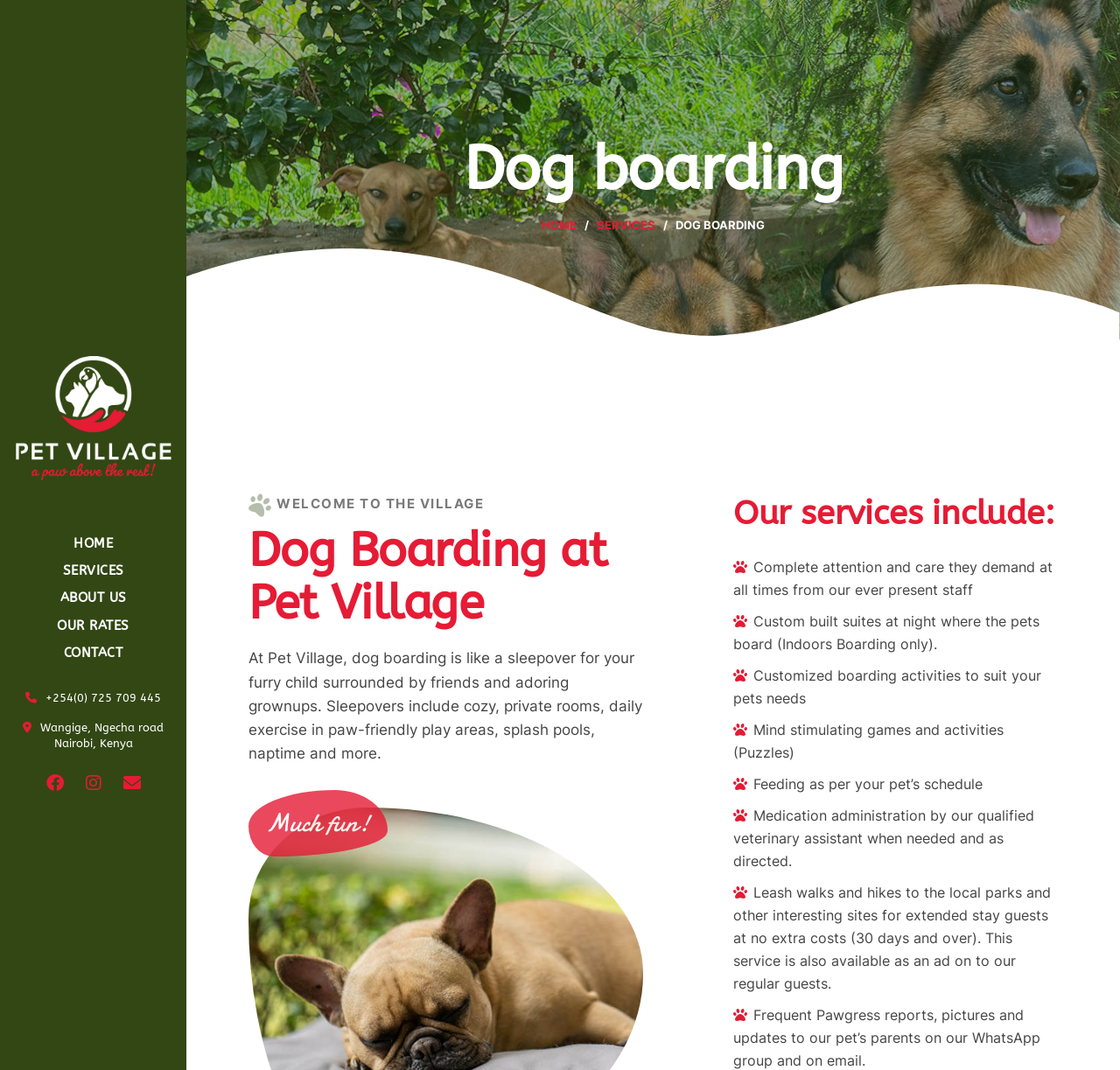Answer the question below with a single word or a brief phrase: 
What is the location of Pet Village?

Wangige, Ngecha road, Nairobi, Kenya